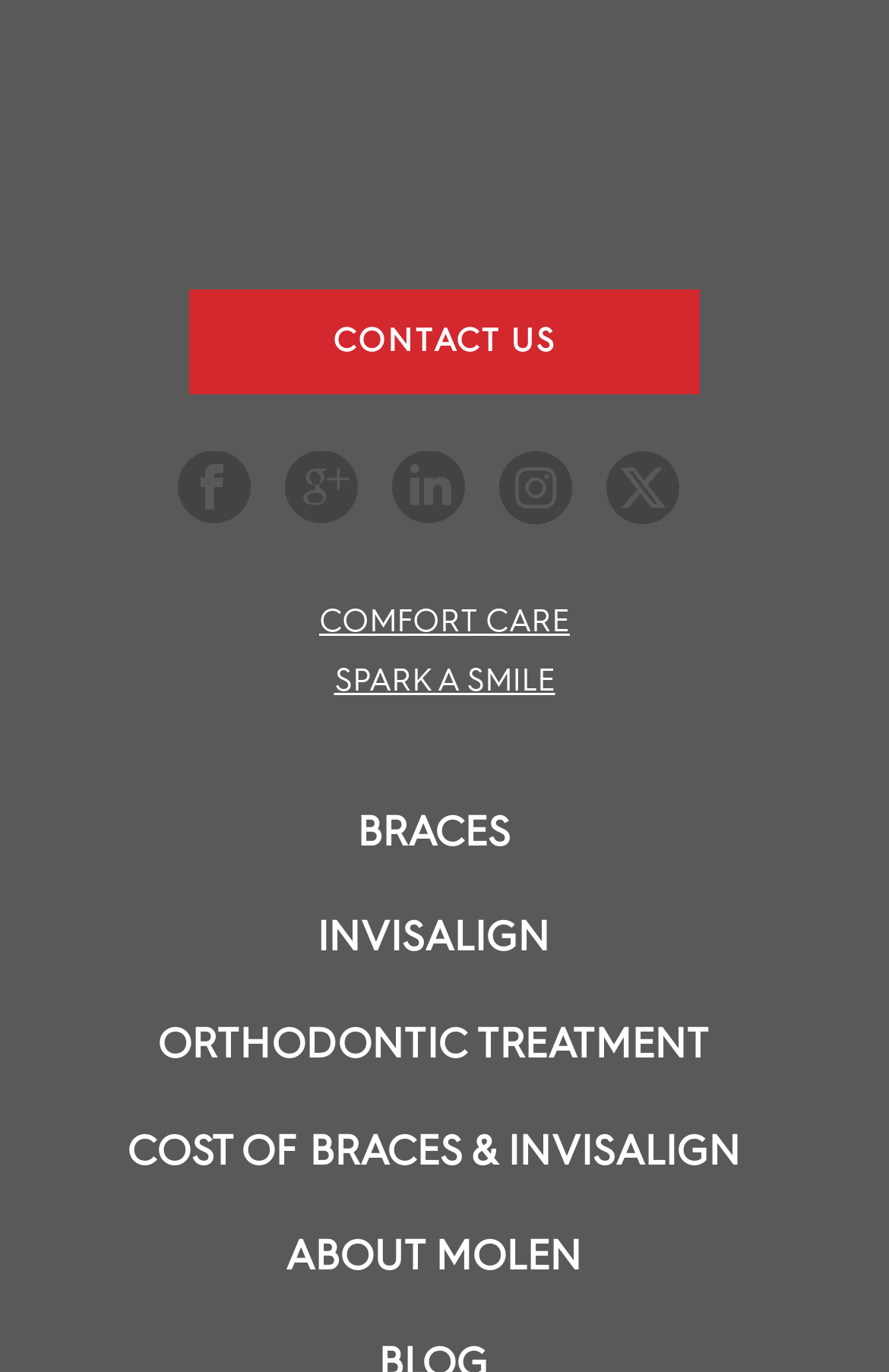Refer to the image and provide a thorough answer to this question:
What is the last link on the page?

I looked at the links on the page and found that the last link is 'ABOUT MOLEN', which is located at the bottom of the page.